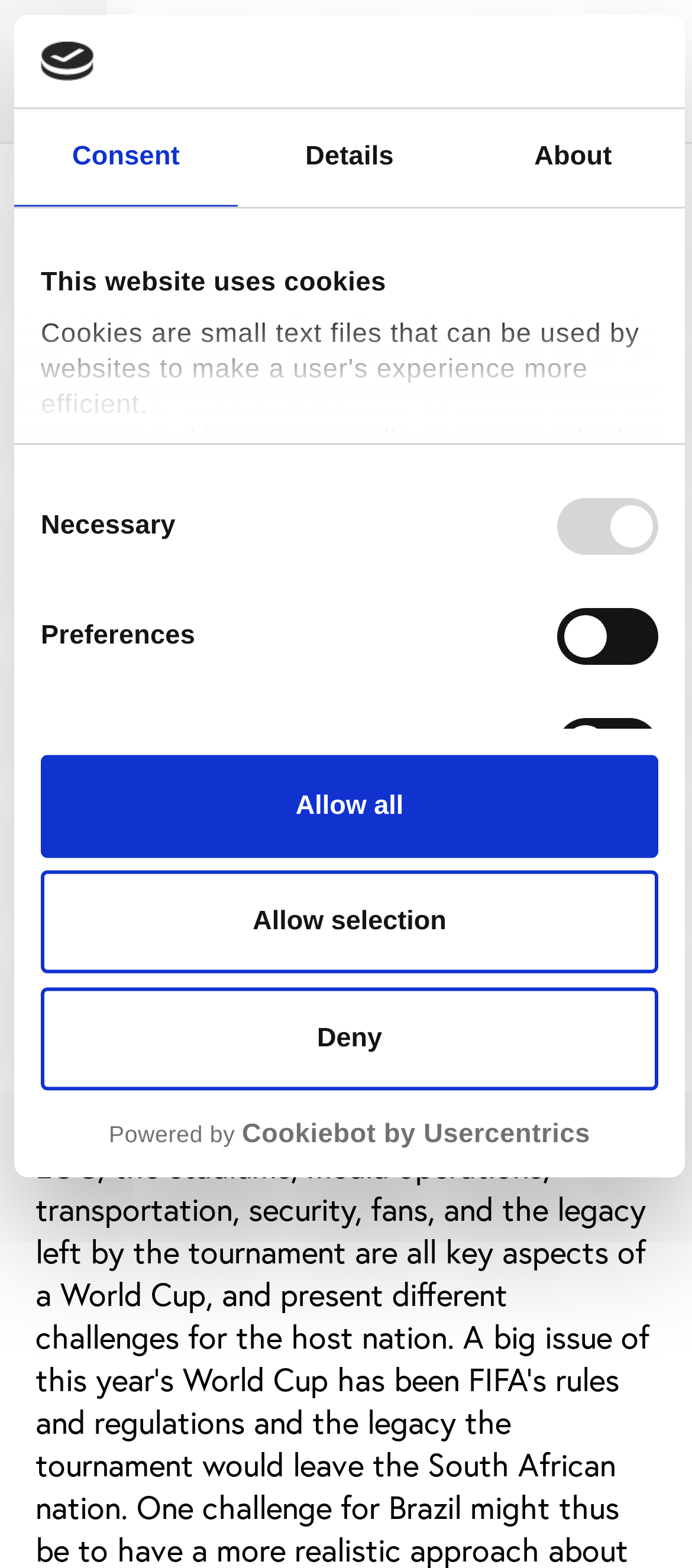Analyze and describe the webpage in a detailed narrative.

The webpage is an article analysis titled "What Brazil 2014 organisers can learn from South Africa". At the top, there is a logo image and a horizontal tab list with three tabs: "Consent", "Details", and "About". Below the tab list, there is a modal dialog box with a message about the website using cookies.

The main content of the webpage is divided into two sections. The first section is a consent selection panel, where users can choose to accept or decline cookies for necessary, preferences, statistics, and marketing purposes. There are four checkboxes and three buttons: "Deny", "Allow selection", and "Allow all".

The second section is the article analysis, which starts with a heading and a subheading that summarizes the content of the article. Below the headings, there is a paragraph of text that discusses the challenges Brazil faces in preparing for the 2014 tournament. The article is attributed to "PLAY THE GAME" and has a publication date of "26.07.2010".

At the bottom of the webpage, there is a link to the website's logo, which opens in a new window, and a powered-by message that credits "Cookiebot by Usercentrics". On the top-left corner, there is a toggle navigation button, and on the top-right corner, there is a link to "Forside" with a logo image.